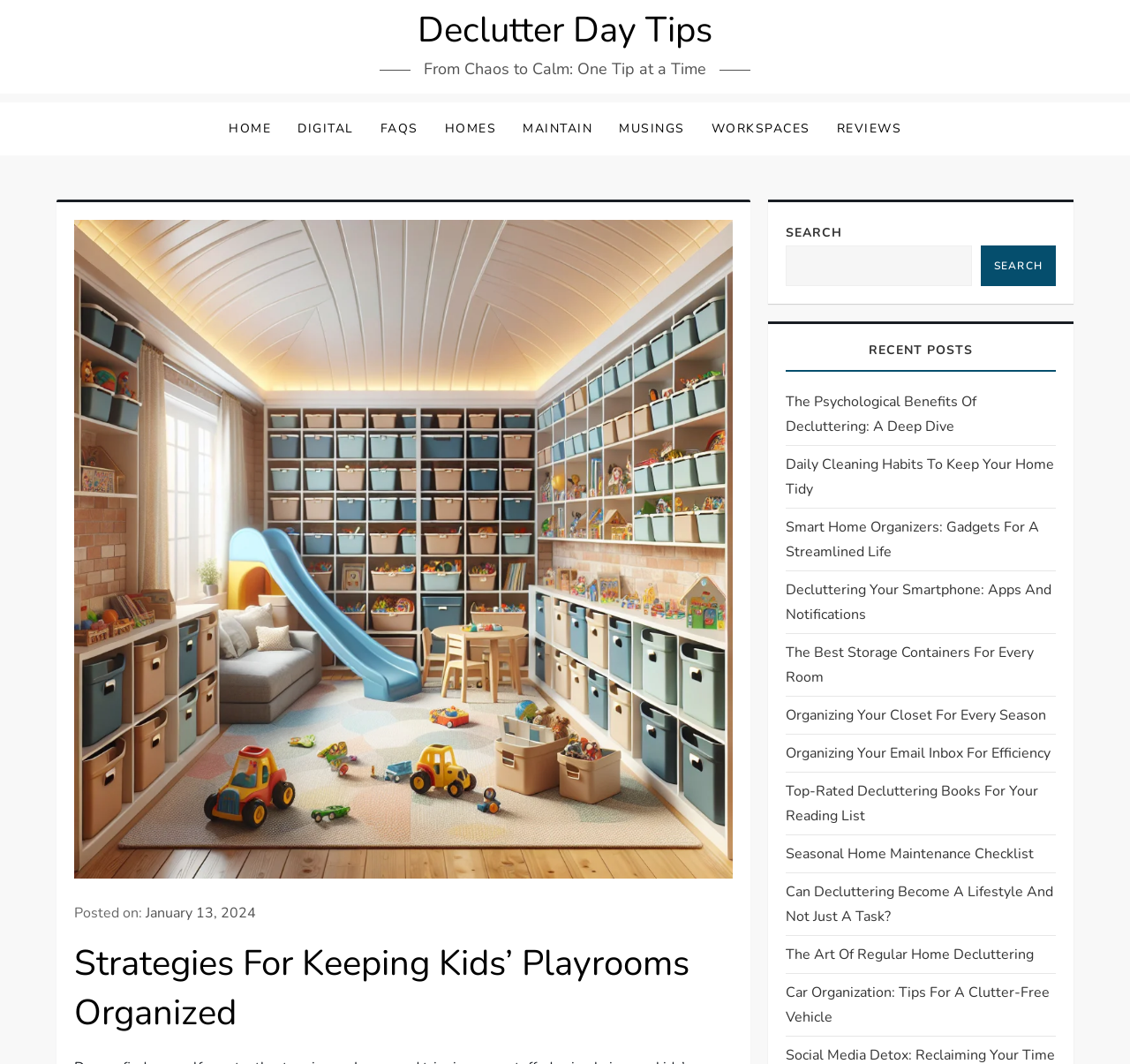Identify and provide the title of the webpage.

Strategies For Keeping Kids’ Playrooms Organized